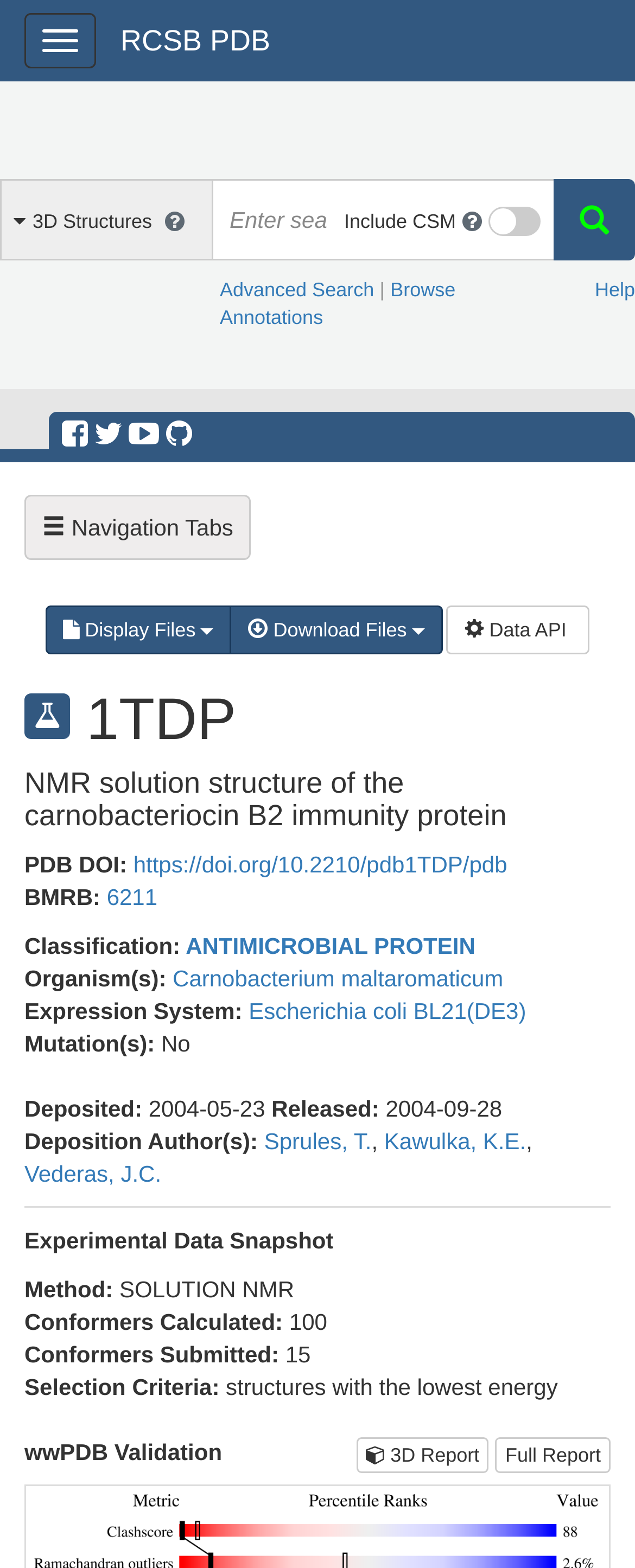Answer succinctly with a single word or phrase:
What is the PDB DOI of this structure?

https://doi.org/10.2210/pdb1TDP/pdb